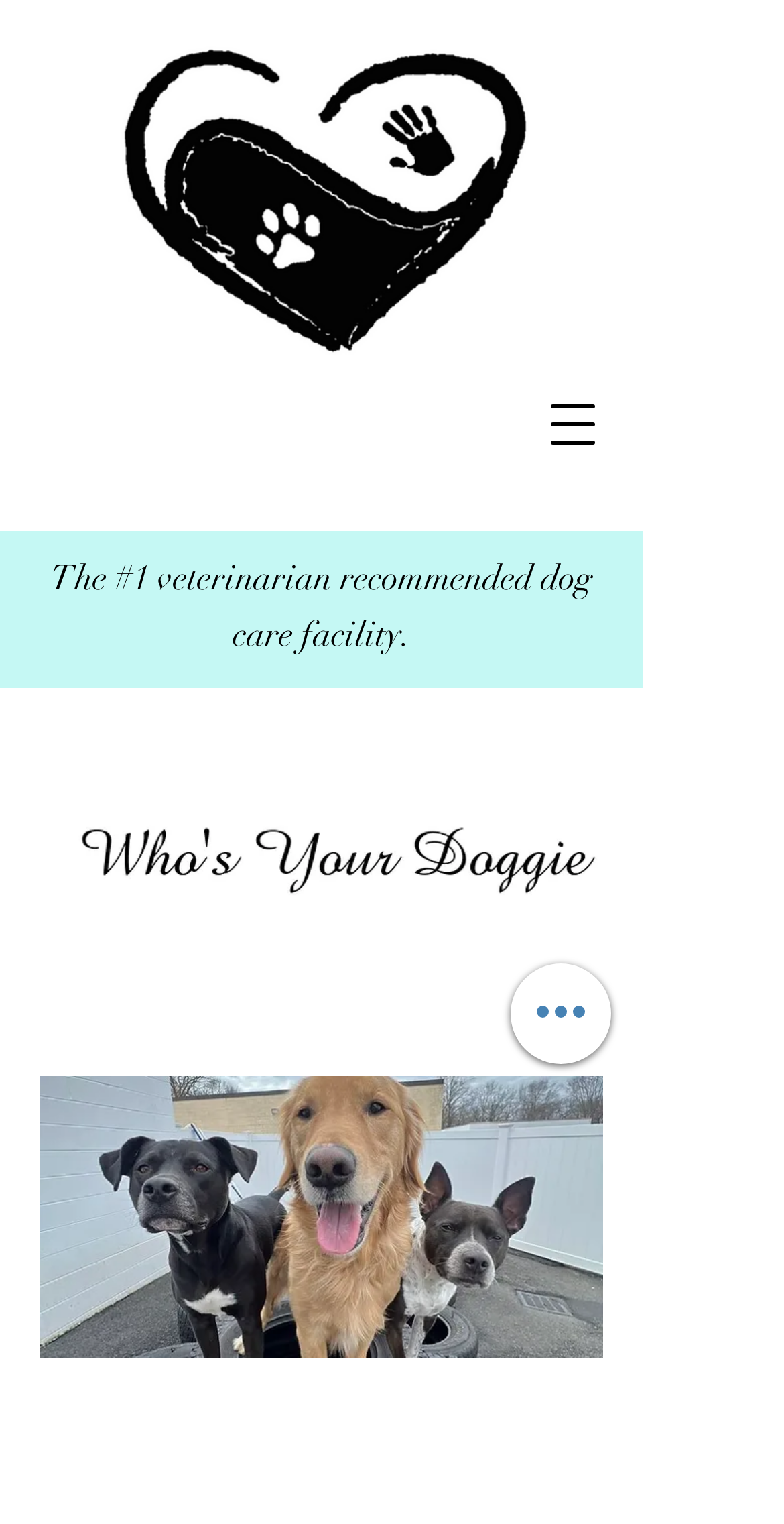Provide a short, one-word or phrase answer to the question below:
What is the topic of the region at the bottom of the webpage?

FAQ